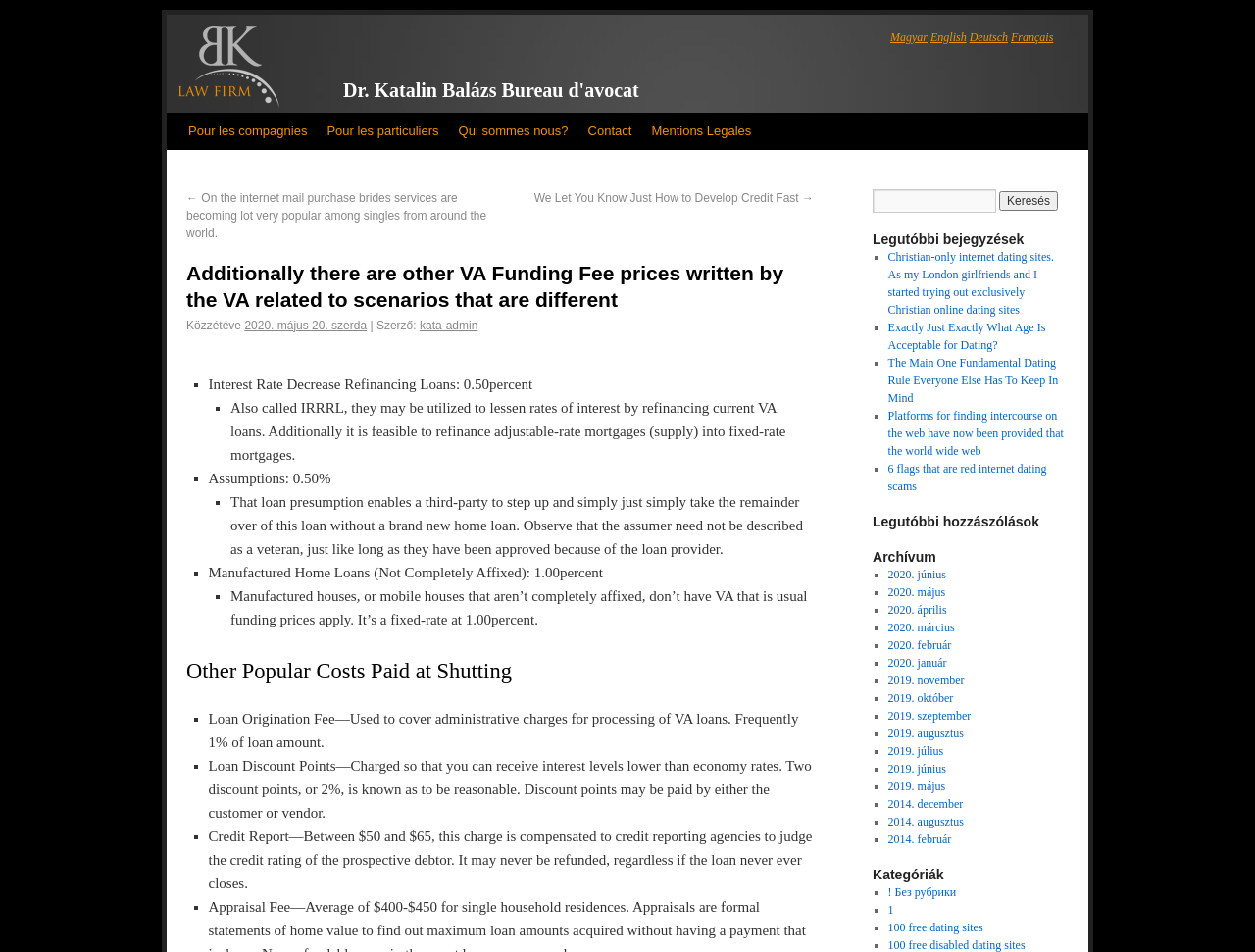Please determine the bounding box coordinates for the element that should be clicked to follow these instructions: "Read the latest post".

[0.707, 0.263, 0.84, 0.333]